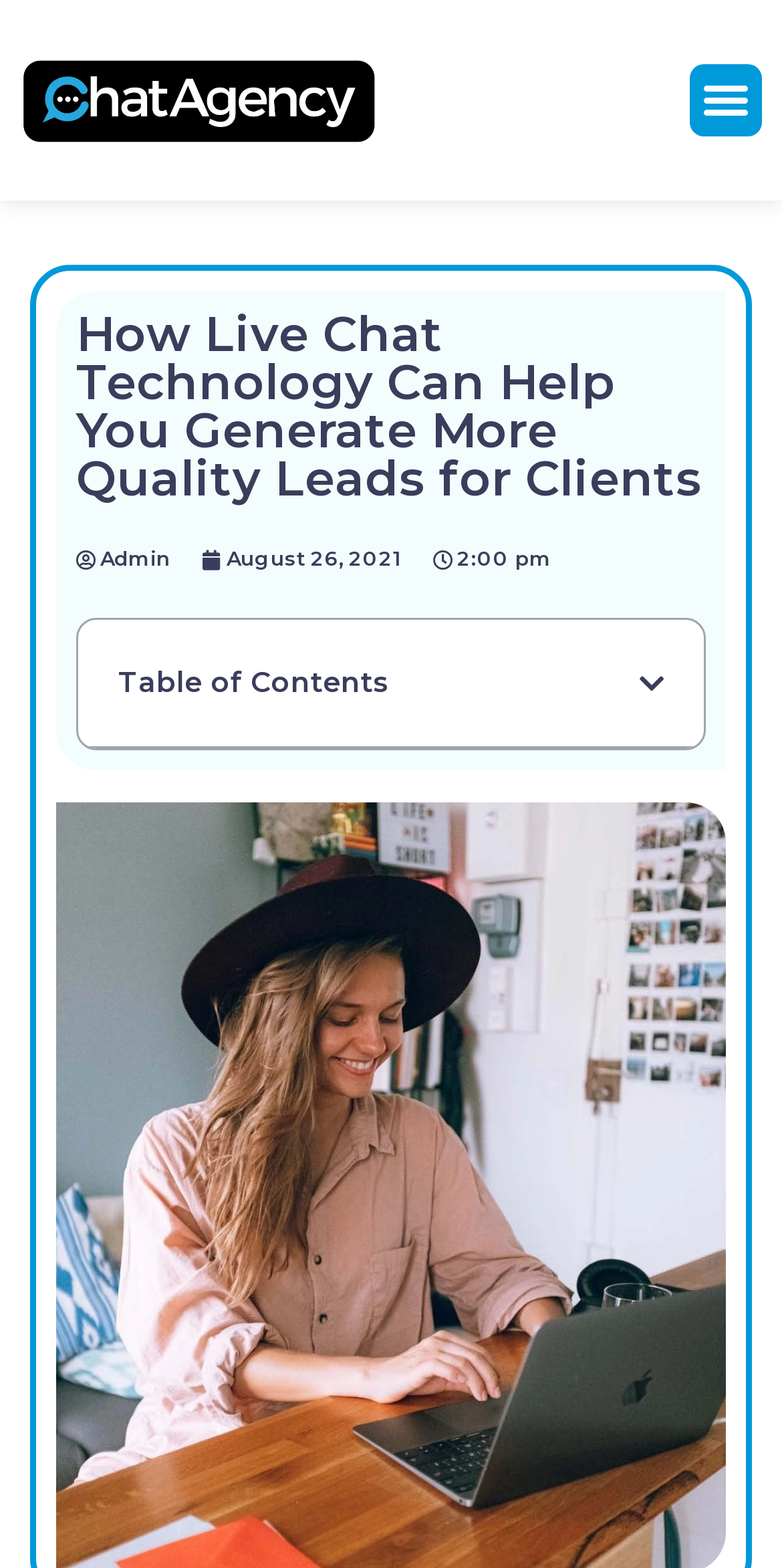Create a full and detailed caption for the entire webpage.

The webpage is about how live chat technology can help generate more quality leads for clients, as indicated by the title. At the top-left corner, there is a "Skip to content" link. Next to it, there is an empty link. On the top-right corner, there is a "Menu Toggle" button. 

When the "Menu Toggle" button is expanded, it reveals a section with a heading that repeats the title of the webpage. Below the title, there are two links, "Admin" and a date "August 26, 2021", placed side by side. To the right of the date, there is a static text "2:00 pm". 

Further down, there is a heading "Table of Contents" with a button "Open table of contents" to its right.